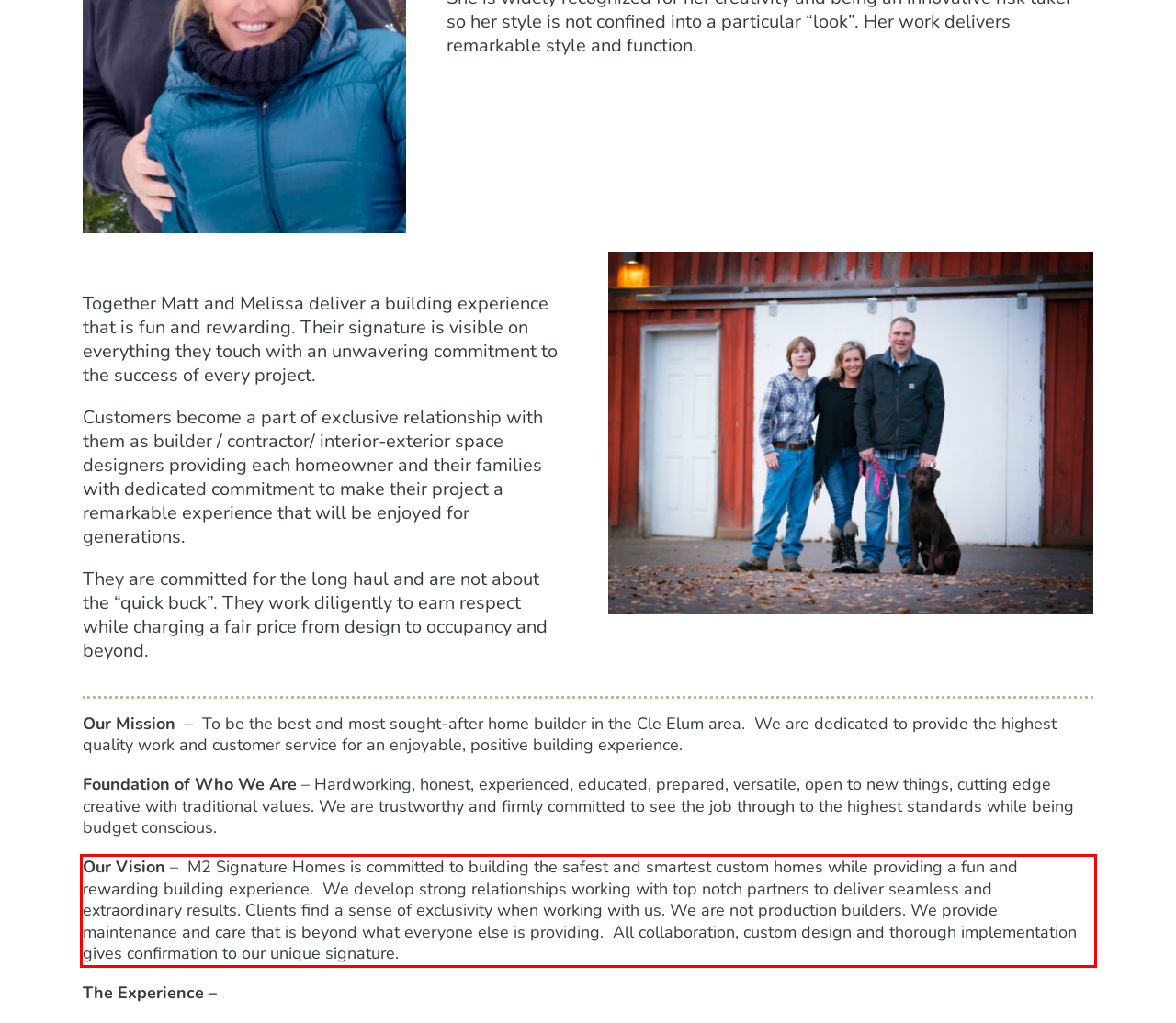Please look at the screenshot provided and find the red bounding box. Extract the text content contained within this bounding box.

Our Vision – M2 Signature Homes is committed to building the safest and smartest custom homes while providing a fun and rewarding building experience. We develop strong relationships working with top notch partners to deliver seamless and extraordinary results. Clients find a sense of exclusivity when working with us. We are not production builders. We provide maintenance and care that is beyond what everyone else is providing. All collaboration, custom design and thorough implementation gives confirmation to our unique signature.